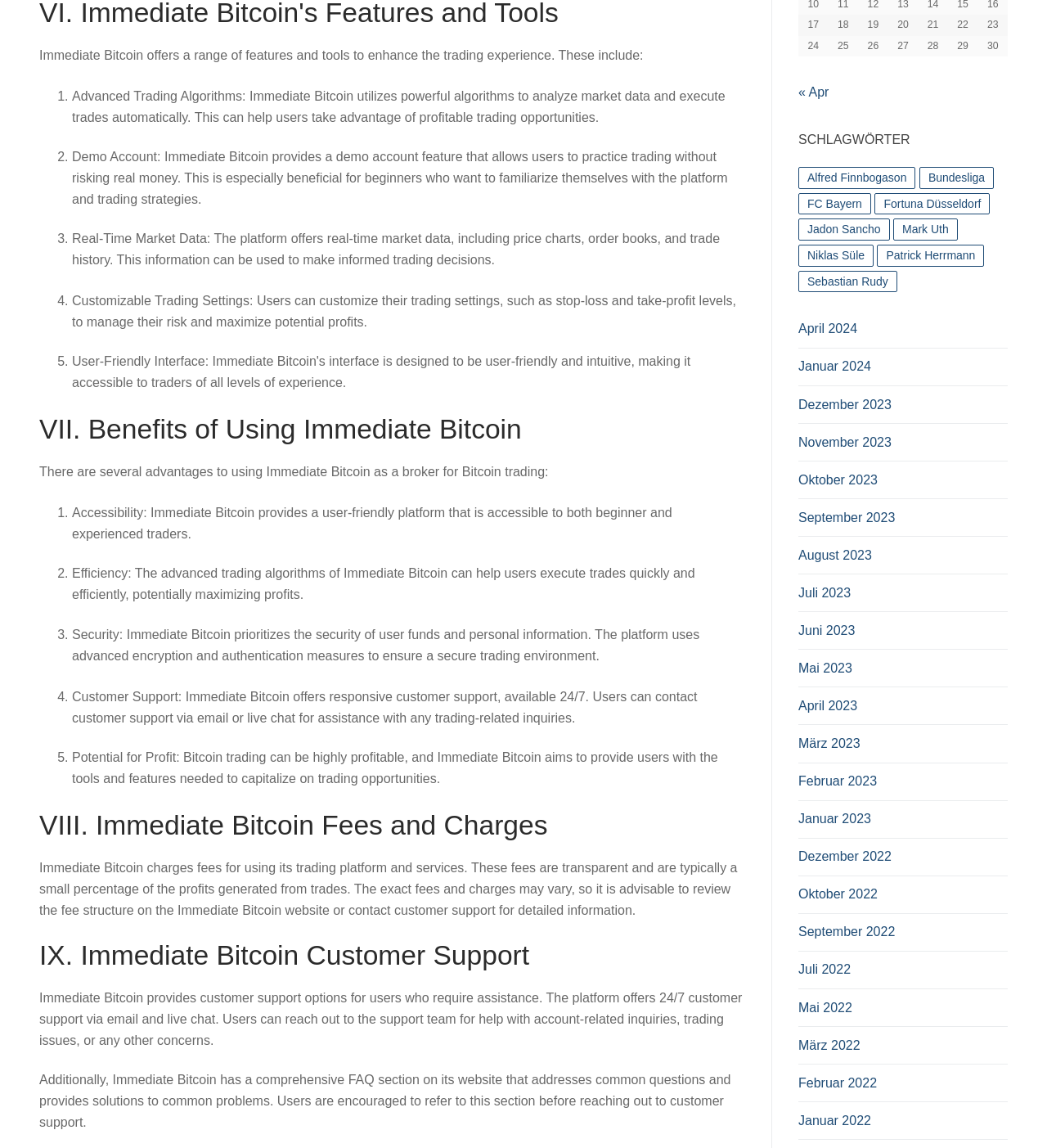Please locate the bounding box coordinates of the region I need to click to follow this instruction: "Contact customer support via email".

[0.038, 0.863, 0.709, 0.912]